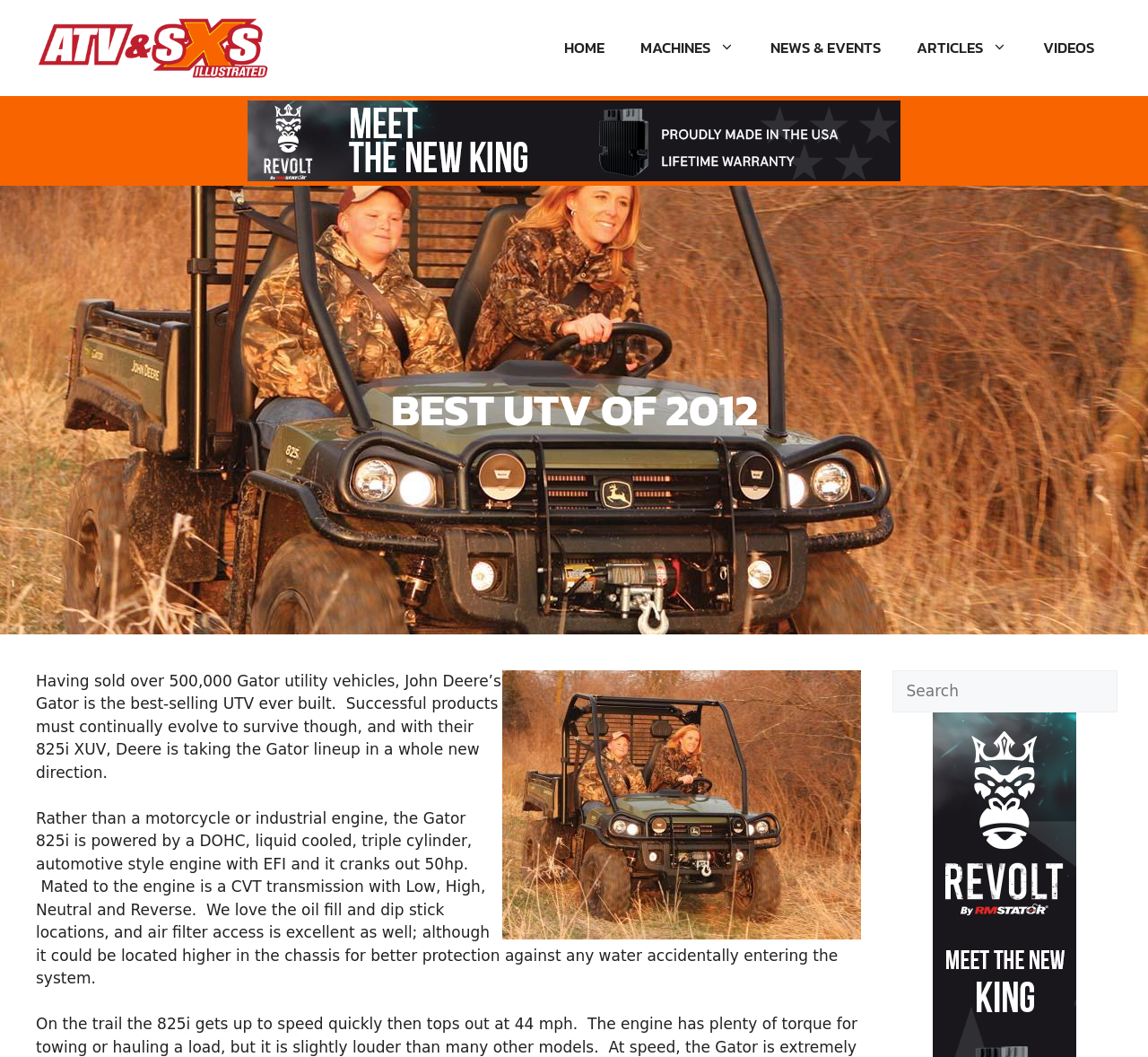Using floating point numbers between 0 and 1, provide the bounding box coordinates in the format (top-left x, top-left y, bottom-right x, bottom-right y). Locate the UI element described here: name="s" placeholder="Search"

[0.777, 0.634, 0.973, 0.674]